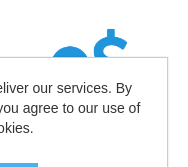What is the main purpose of the notification?
Please answer the question with as much detail as possible using the screenshot.

The notification is part of the broader user experience aimed at ensuring transparency regarding data usage, specifically informing users about the use of cookies on the United Nations online platform.